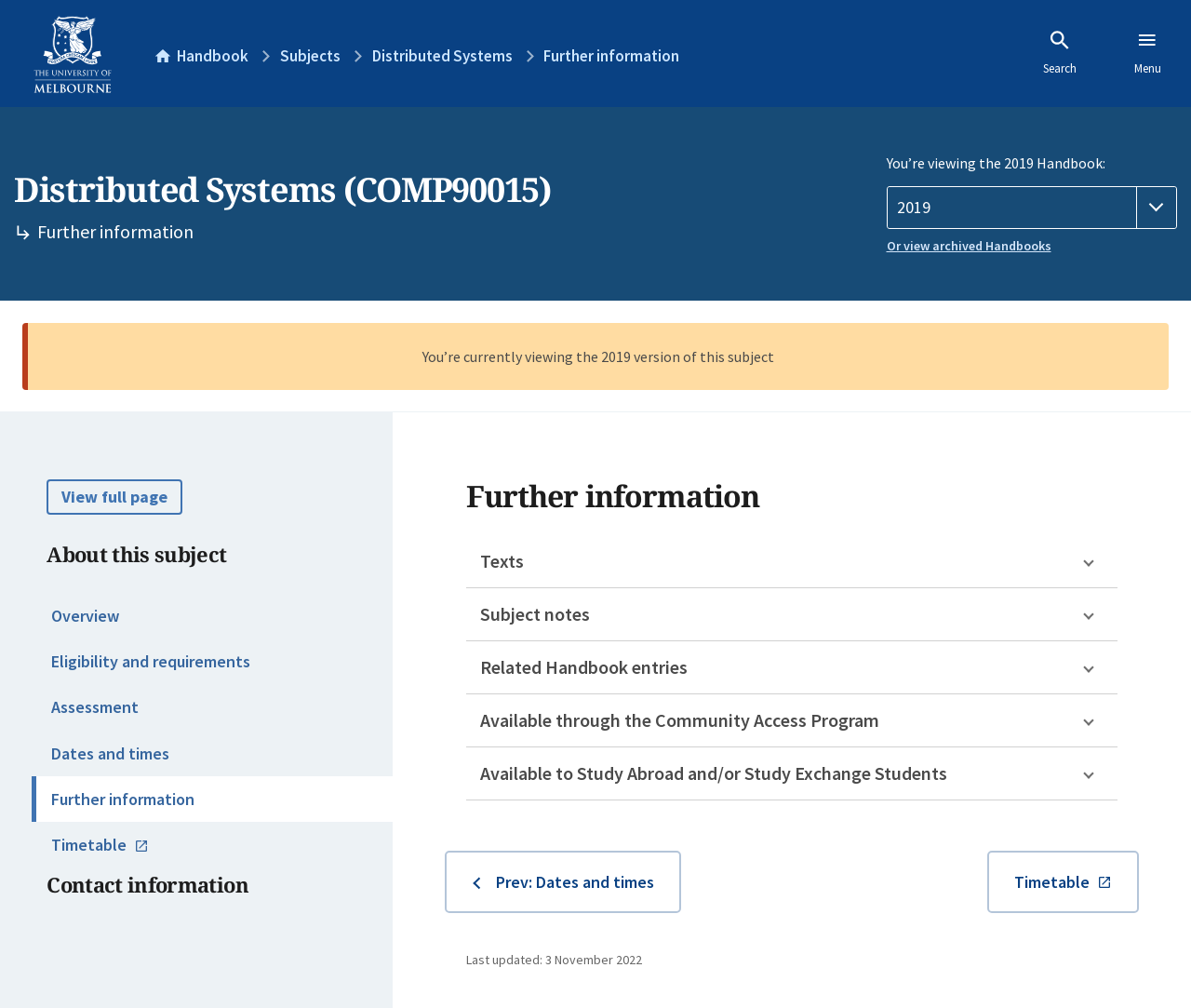Please identify the webpage's heading and generate its text content.

Distributed Systems (COMP90015)
//
Further information